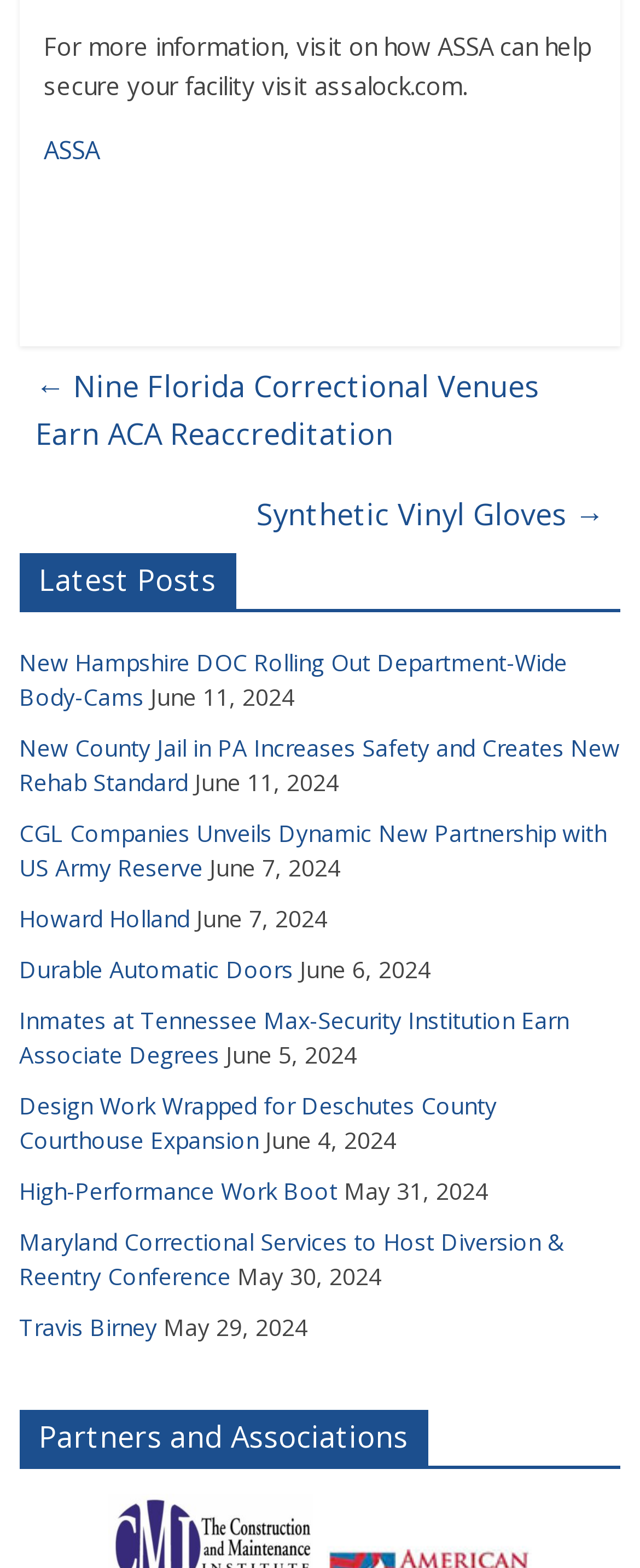Identify the bounding box coordinates of the clickable region necessary to fulfill the following instruction: "Learn about CGL Companies' partnership with US Army Reserve". The bounding box coordinates should be four float numbers between 0 and 1, i.e., [left, top, right, bottom].

[0.03, 0.521, 0.948, 0.563]